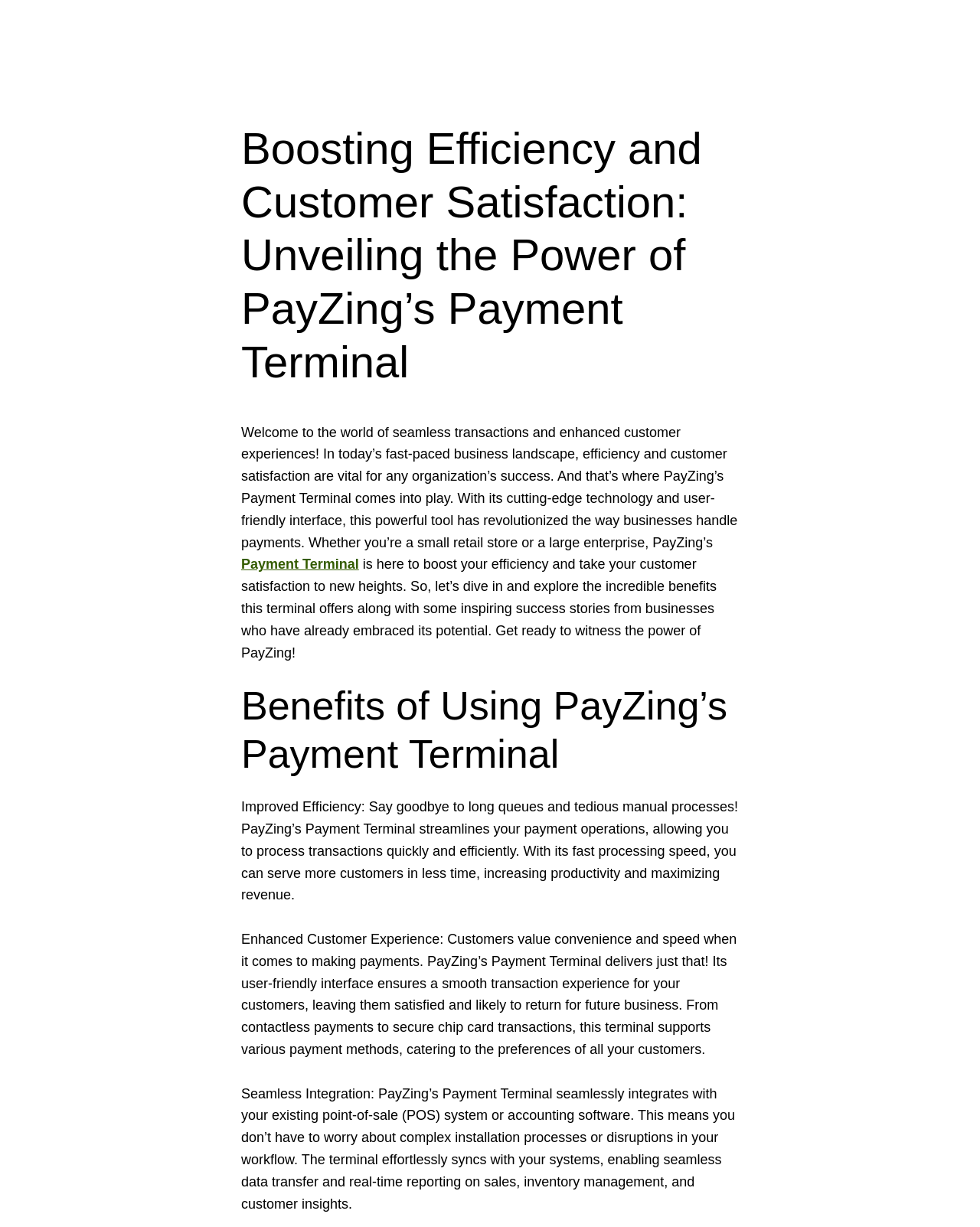Please determine the bounding box coordinates for the element with the description: "Payment Terminal".

[0.246, 0.454, 0.366, 0.466]